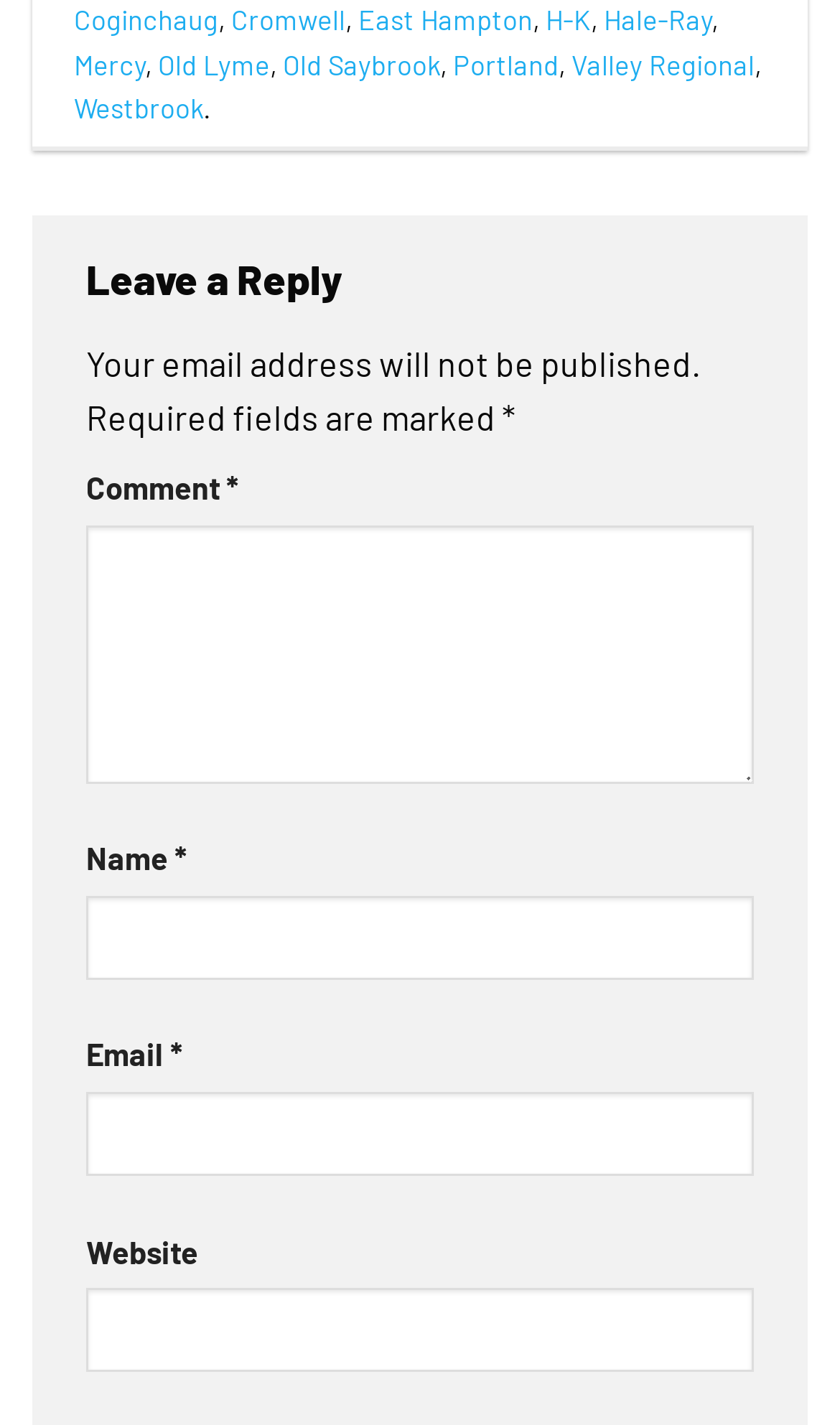Please locate the bounding box coordinates of the element that should be clicked to achieve the given instruction: "Read about Euthanasia Support".

None